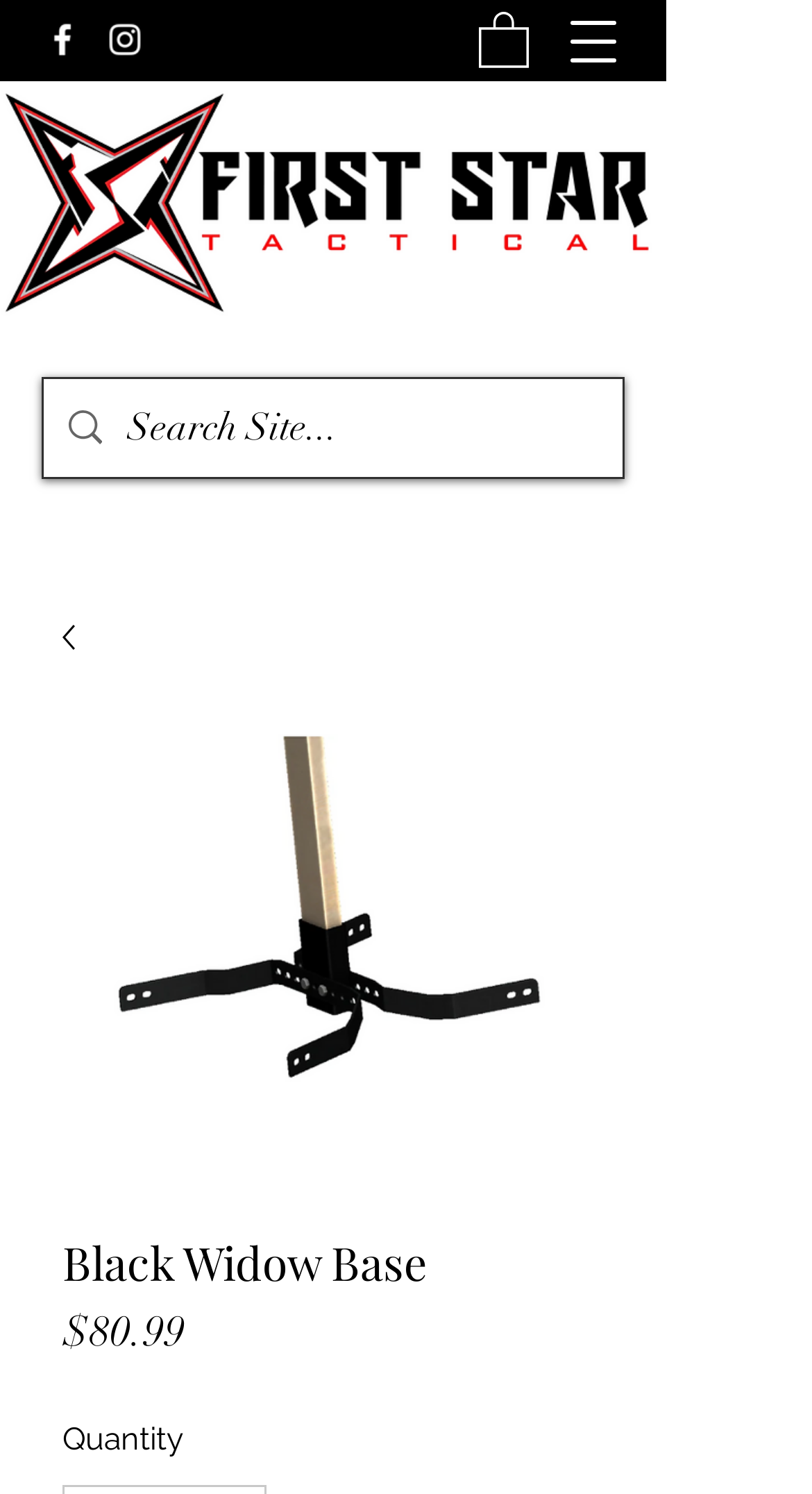What is the purpose of the search box?
Provide a detailed answer to the question using information from the image.

The purpose of the search box can be inferred from the placeholder text 'Search Site...', which suggests that it is used to search for content within the website.